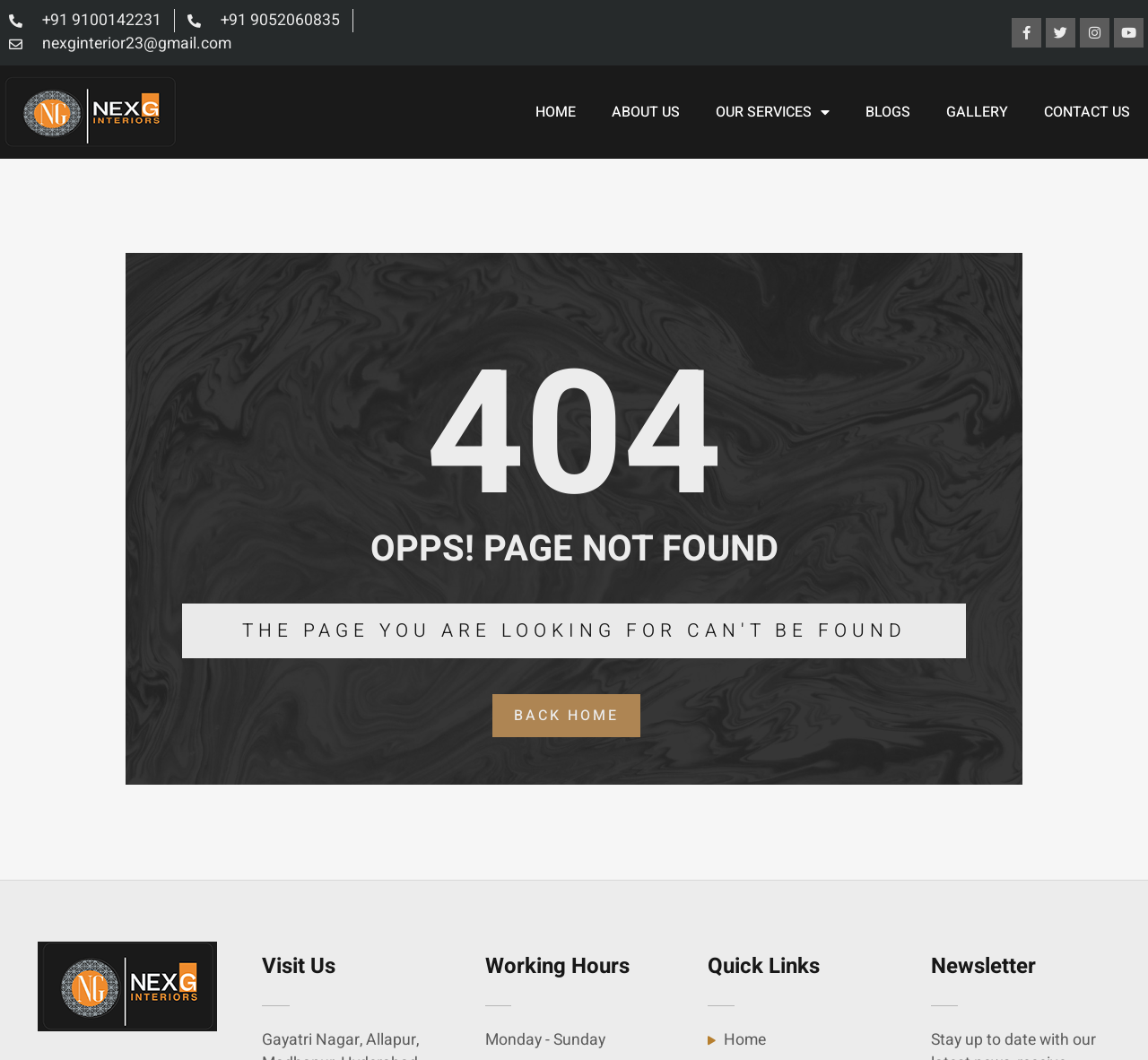Highlight the bounding box coordinates of the region I should click on to meet the following instruction: "Go to the Archaeology Master page".

None